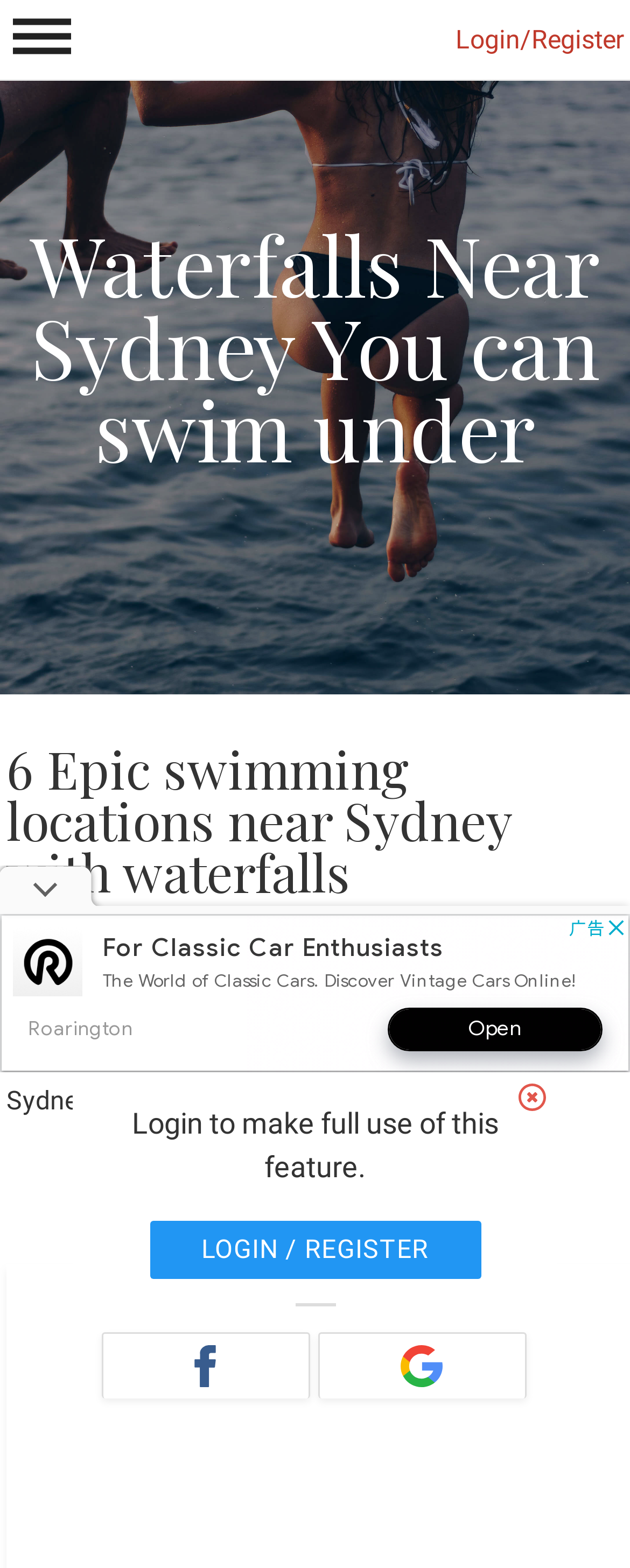What is the name of the first swimming location?
Make sure to answer the question with a detailed and comprehensive explanation.

The first swimming location is Nellies Glen, which can be found by reading the heading 'Nellies Glen' and its corresponding link.